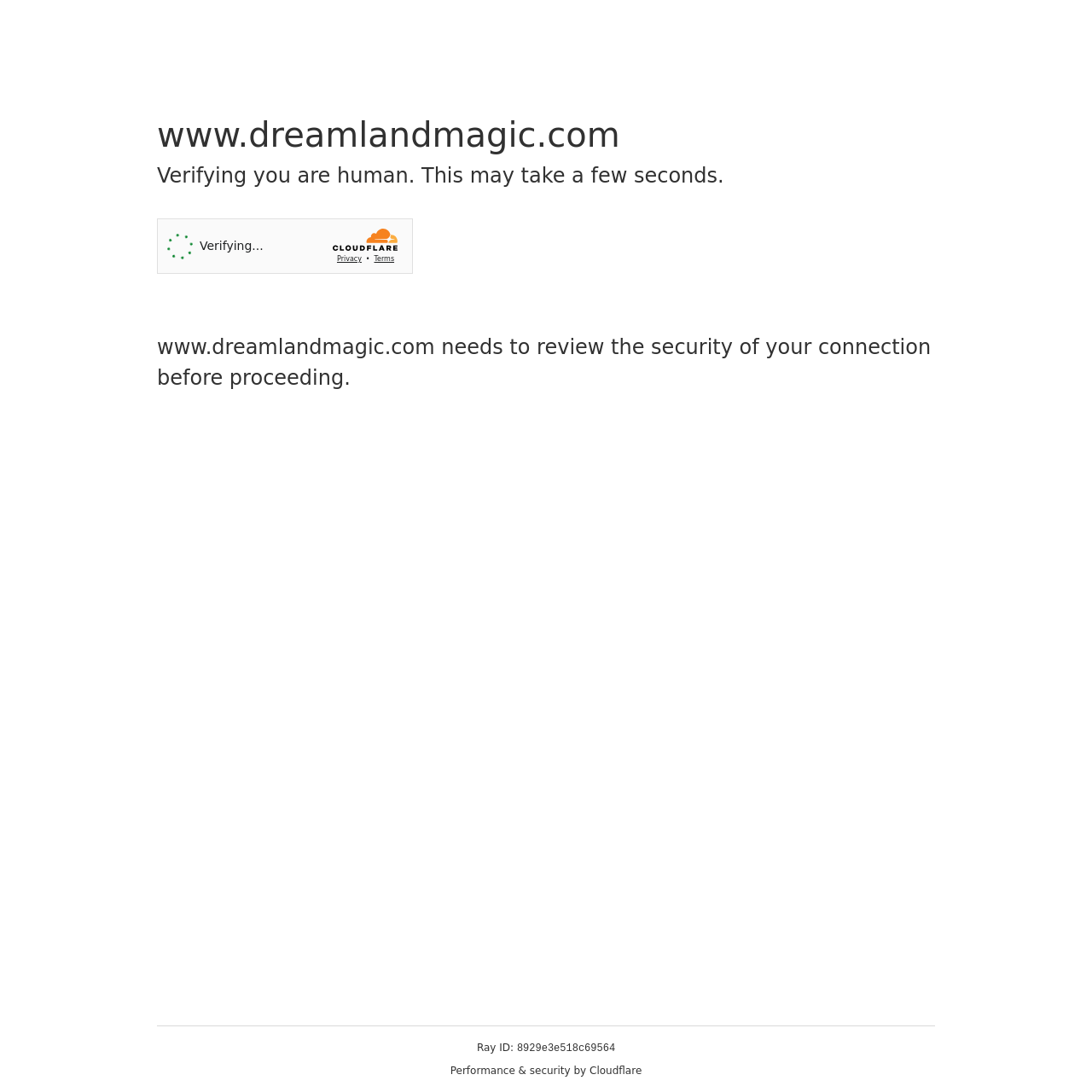Please answer the following question using a single word or phrase: 
What is the ID of the Ray?

8929e3e518c69564